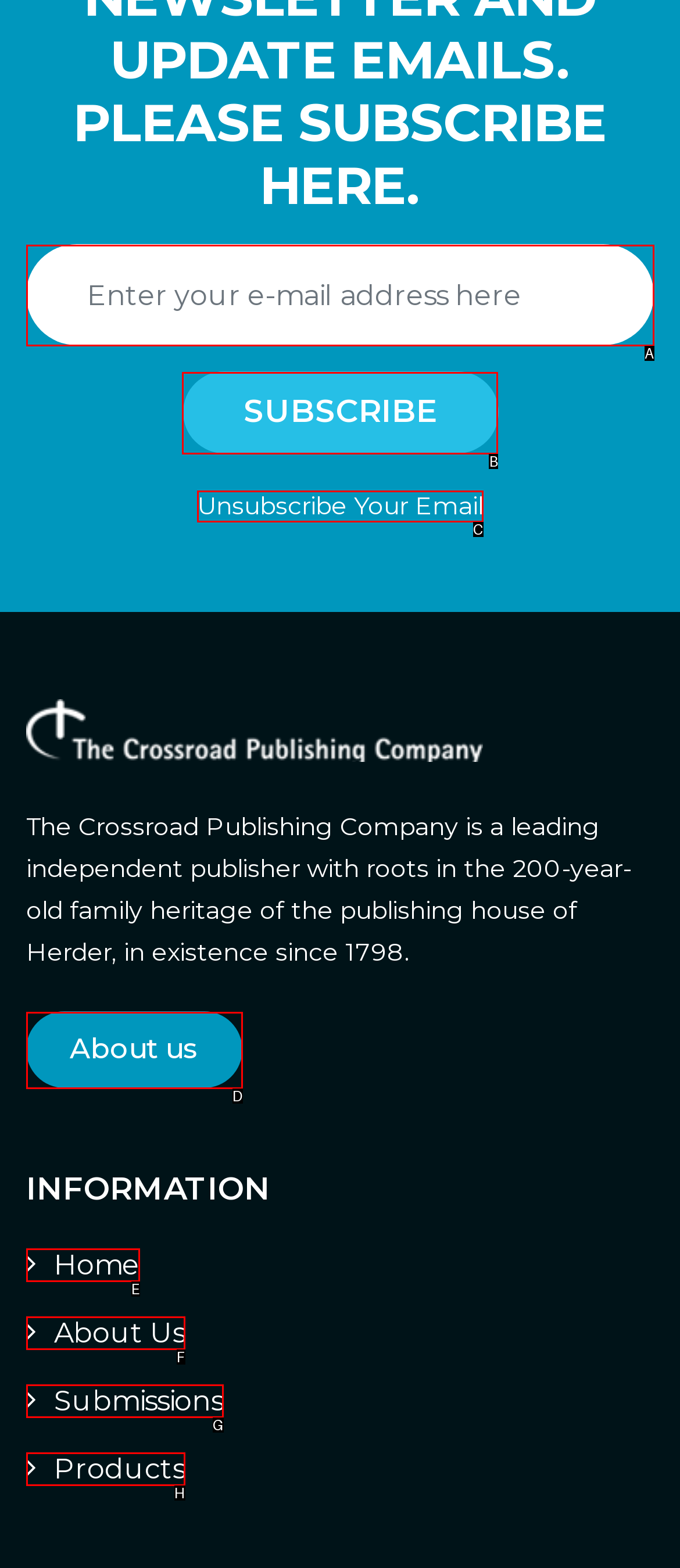From the given options, choose the HTML element that aligns with the description: Unsubscribe Your Email. Respond with the letter of the selected element.

C